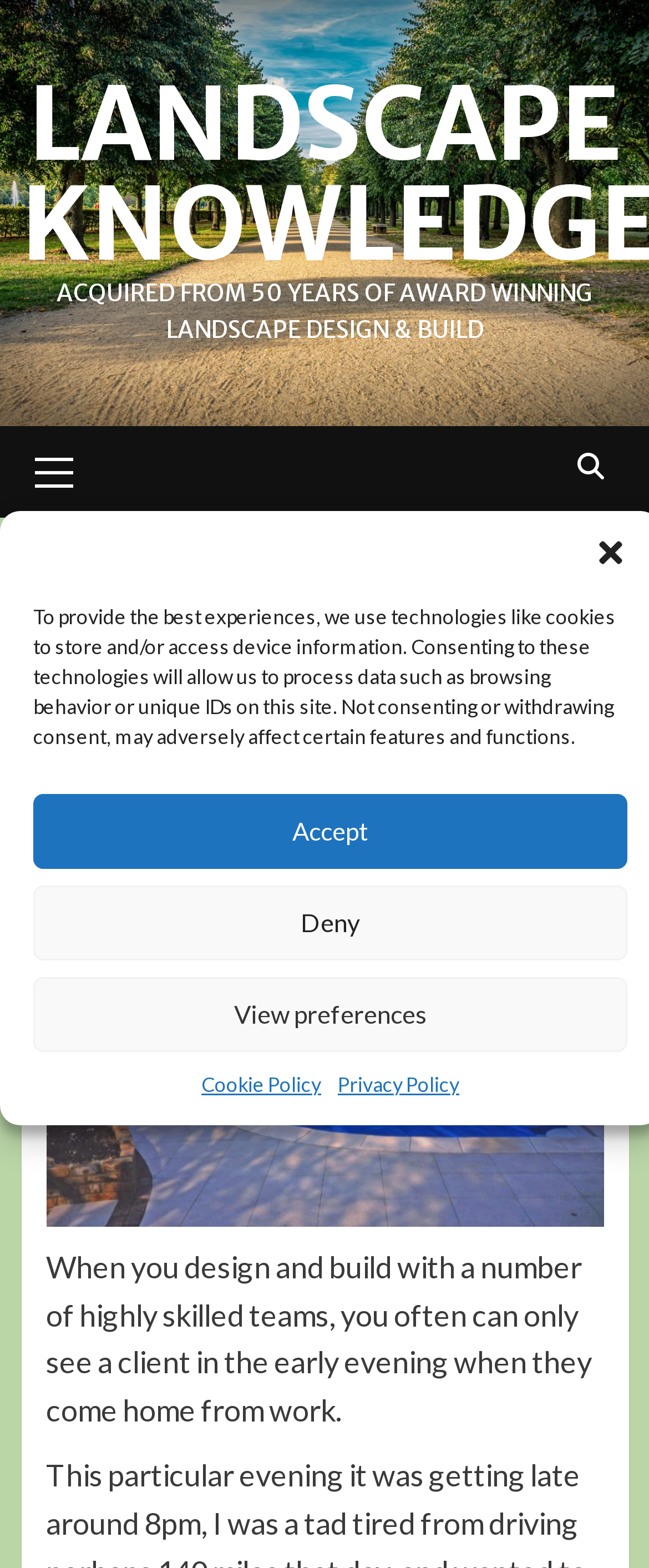Identify the primary heading of the webpage and provide its text.

When you really put your foot in it !